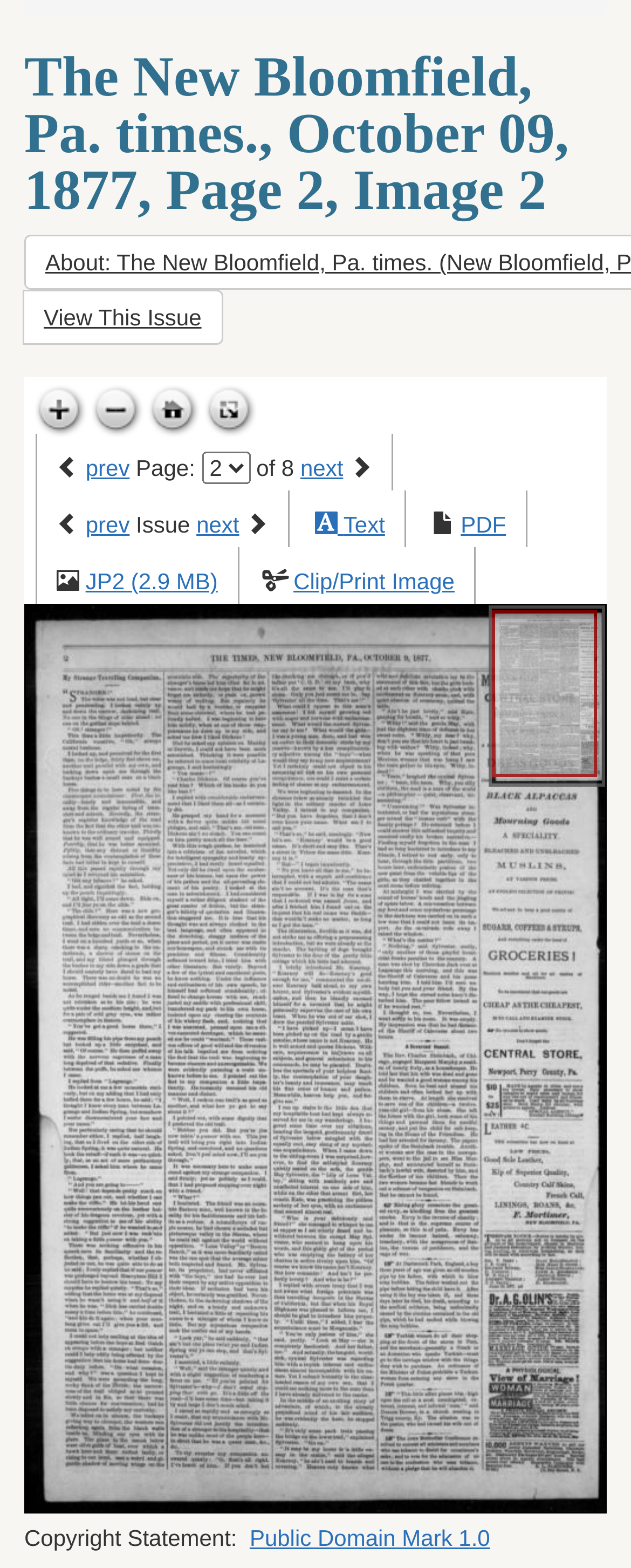Show the bounding box coordinates for the HTML element as described: "parent_node: Text".

[0.499, 0.326, 0.544, 0.343]